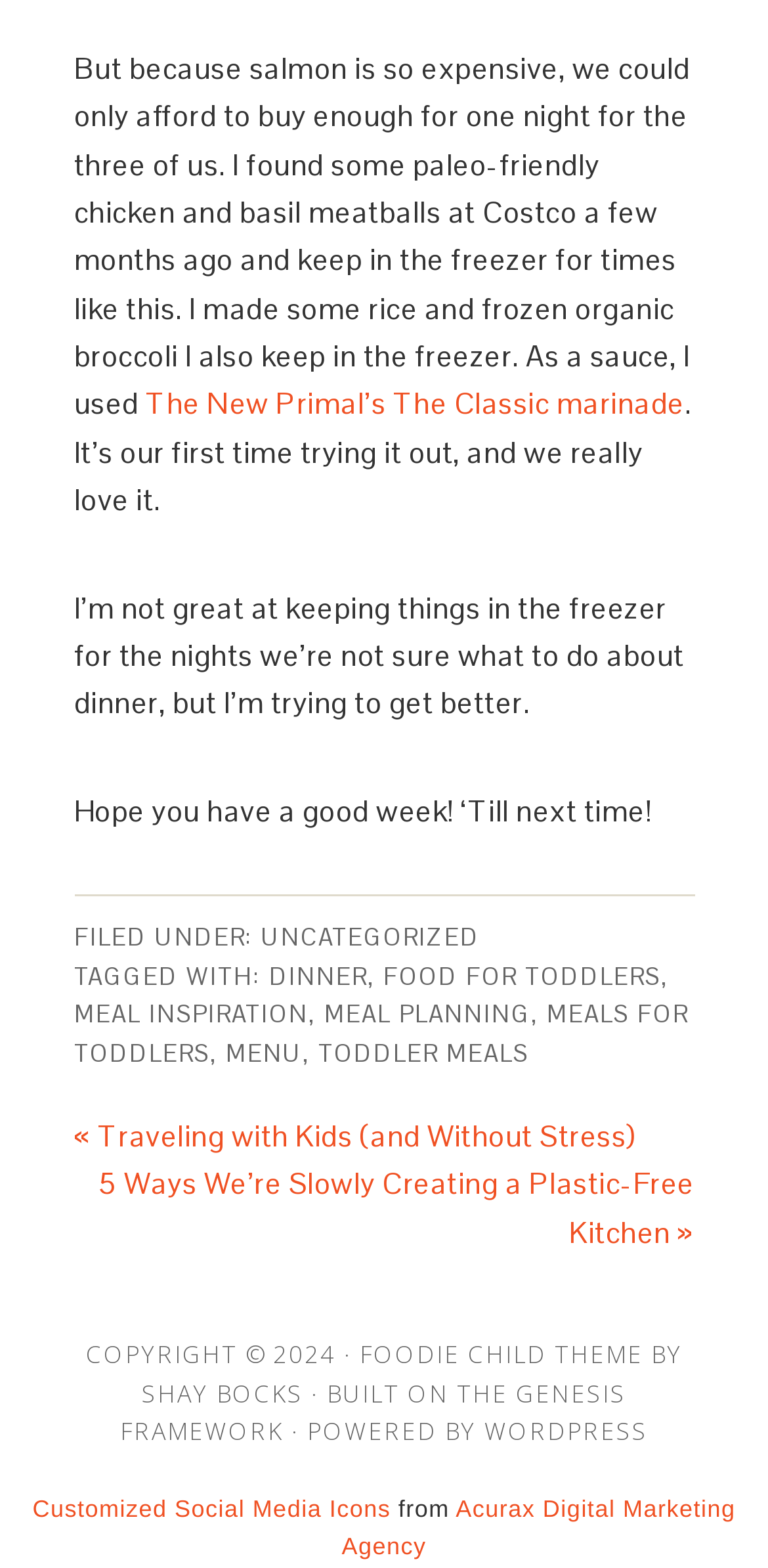Identify the bounding box coordinates for the UI element described as: "Acurax Digital Marketing Agency".

[0.445, 0.953, 0.958, 0.995]